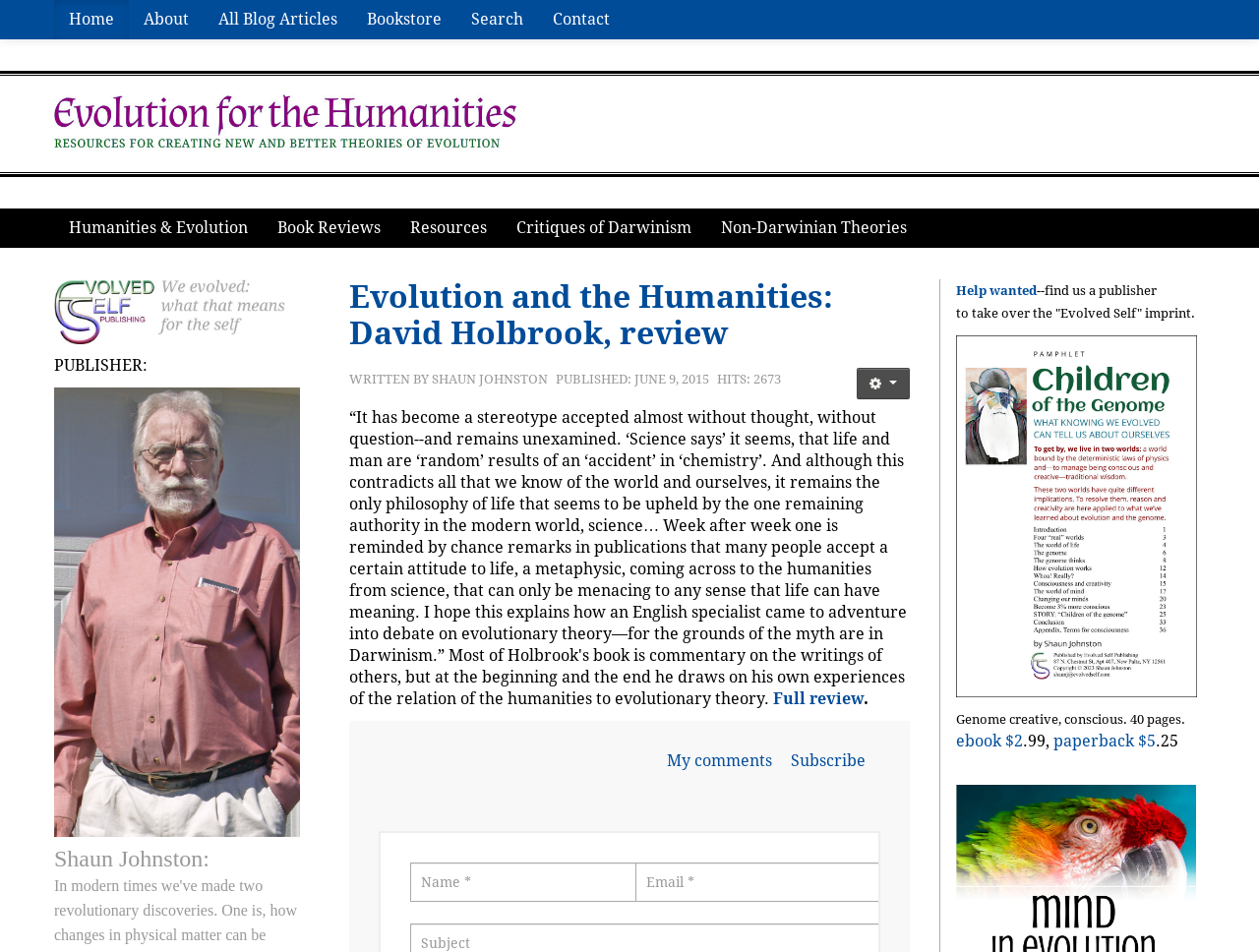Detail the features and information presented on the webpage.

This webpage appears to be a blog article review page, specifically reviewing the book "Evolution and the Humanities" by David Holbrook. 

At the top of the page, there is a navigation menu with links to "Home", "About", "All Blog Articles", "Bookstore", "Search", and "Contact". Below this menu, there is a prominent title "Humanities & Evolution" with links to subcategories such as "Book Reviews", "Resources", "Critiques of Darwinism", and "Non-Darwinian Theories". 

On the left side of the page, there is a logo with a slogan, followed by a publisher's information section with an image and text "PUBLISHER:" and "Shaun Johnston:". 

The main content of the page is the review article, which has a heading "Evolution and the Humanities: David Holbrook, review". Below the heading, there is a link to the full review and a description list with details about the article, including the author, publication date, and number of hits. 

Further down the page, there are links to "My comments" and "Subscribe", as well as a section promoting an ebook and paperback titled "Genome creative, conscious" with a cover image and pricing information.